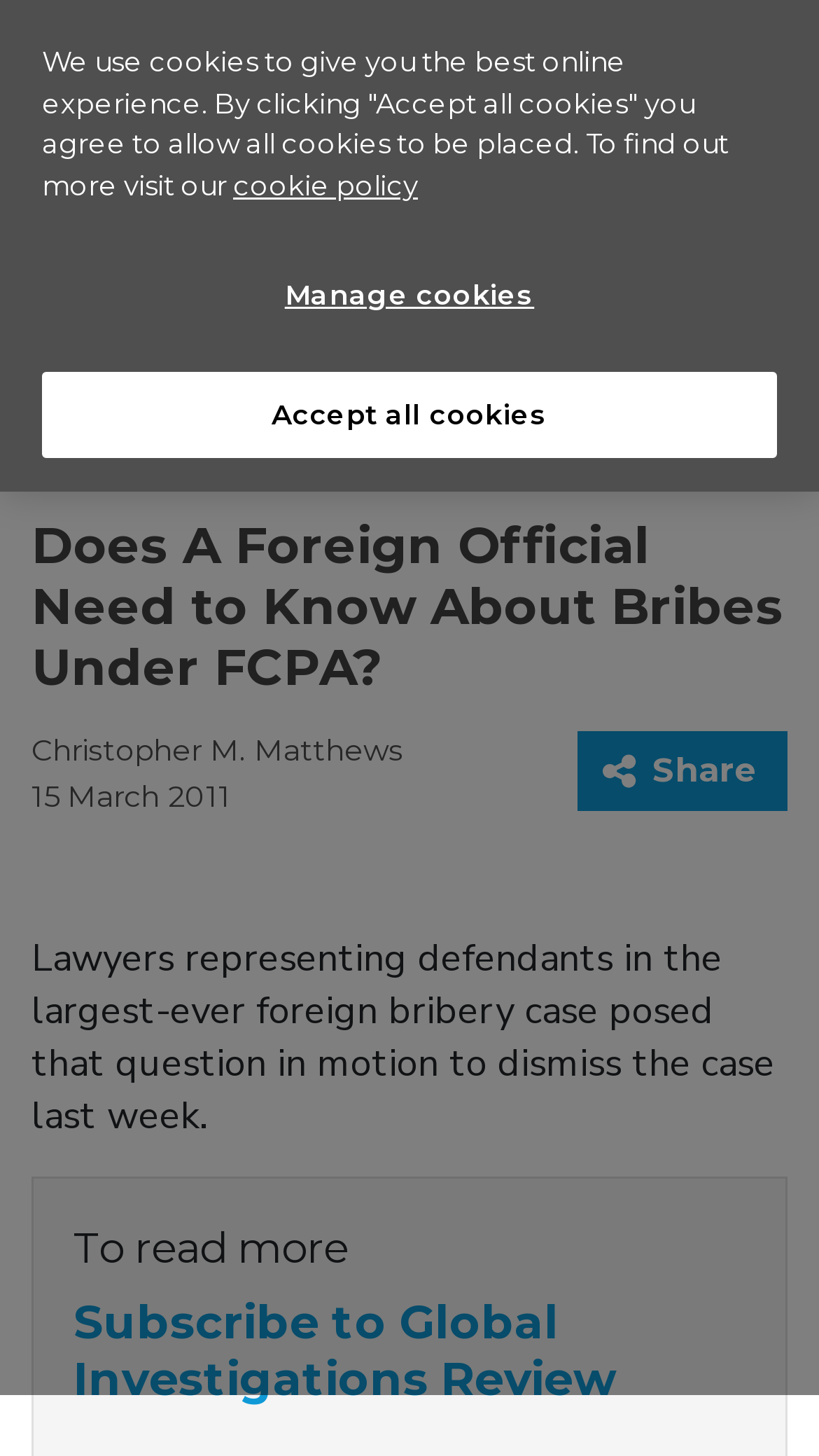Please extract the primary headline from the webpage.

Does A Foreign Official Need to Know About Bribes Under FCPA?